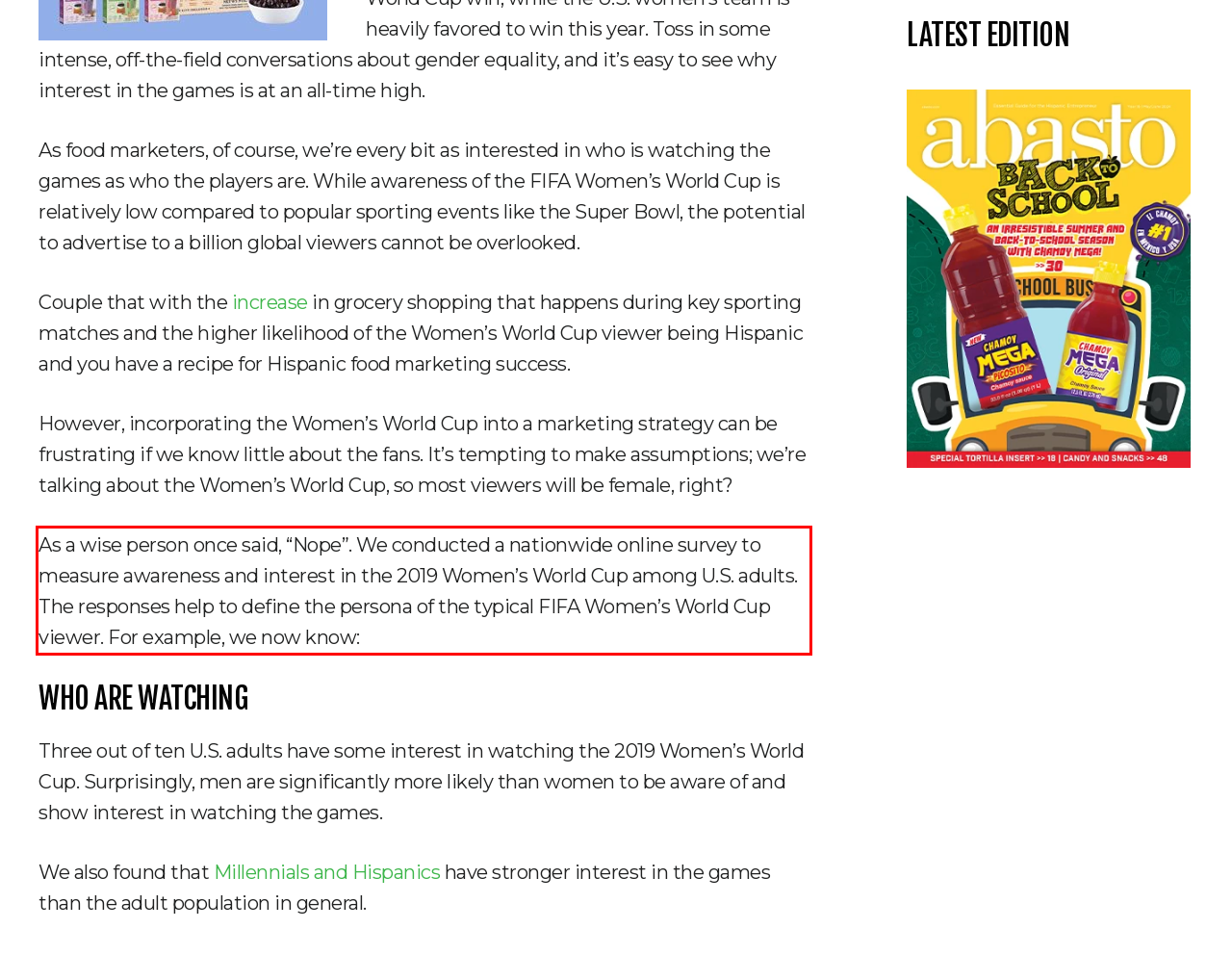Within the screenshot of the webpage, there is a red rectangle. Please recognize and generate the text content inside this red bounding box.

As a wise person once said, “Nope”. We conducted a nationwide online survey to measure awareness and interest in the 2019 Women’s World Cup among U.S. adults. The responses help to define the persona of the typical FIFA Women’s World Cup viewer. For example, we now know: